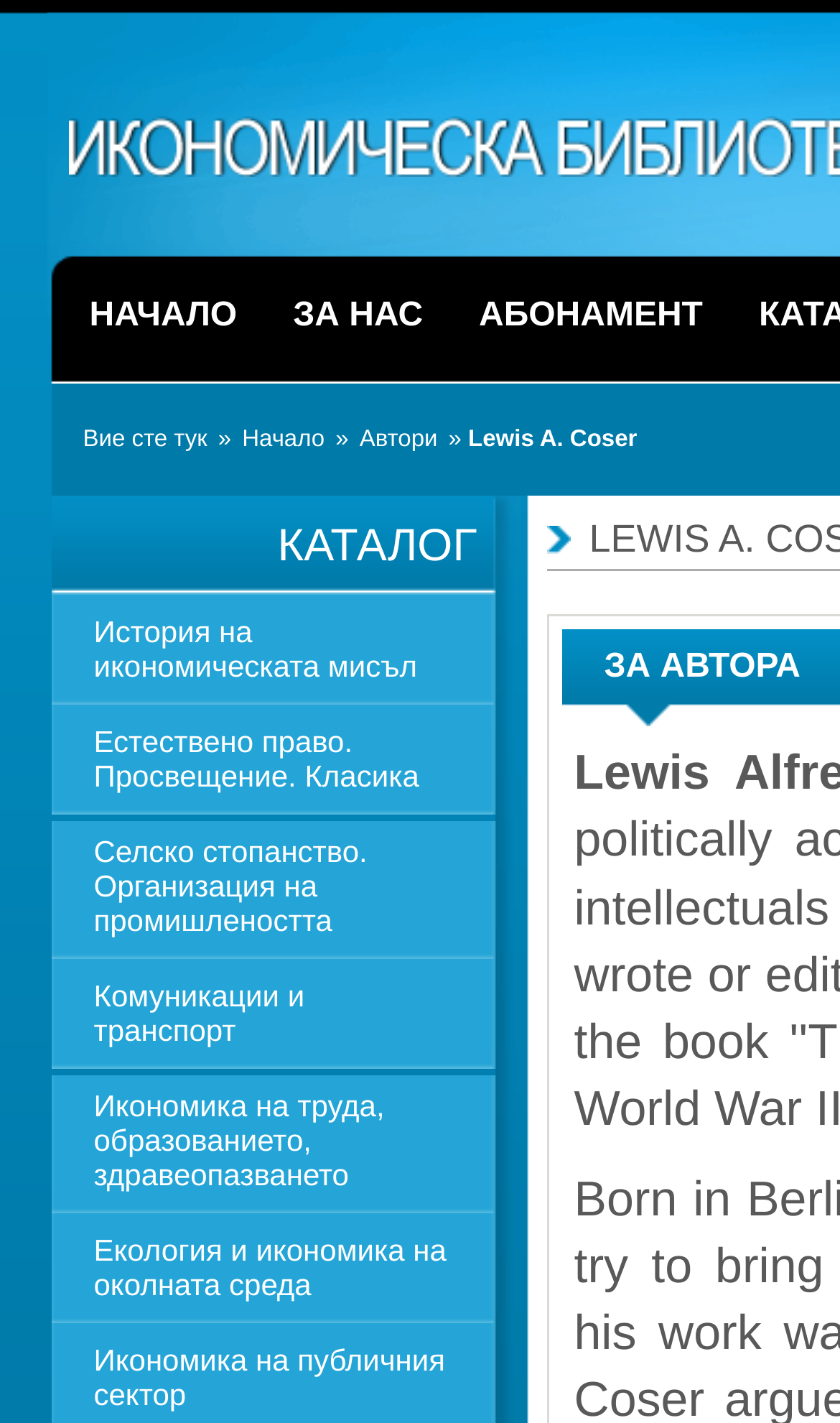Determine the bounding box of the UI element mentioned here: "Комуникации и транспорт". The coordinates must be in the format [left, top, right, bottom] with values ranging from 0 to 1.

[0.06, 0.675, 0.588, 0.748]